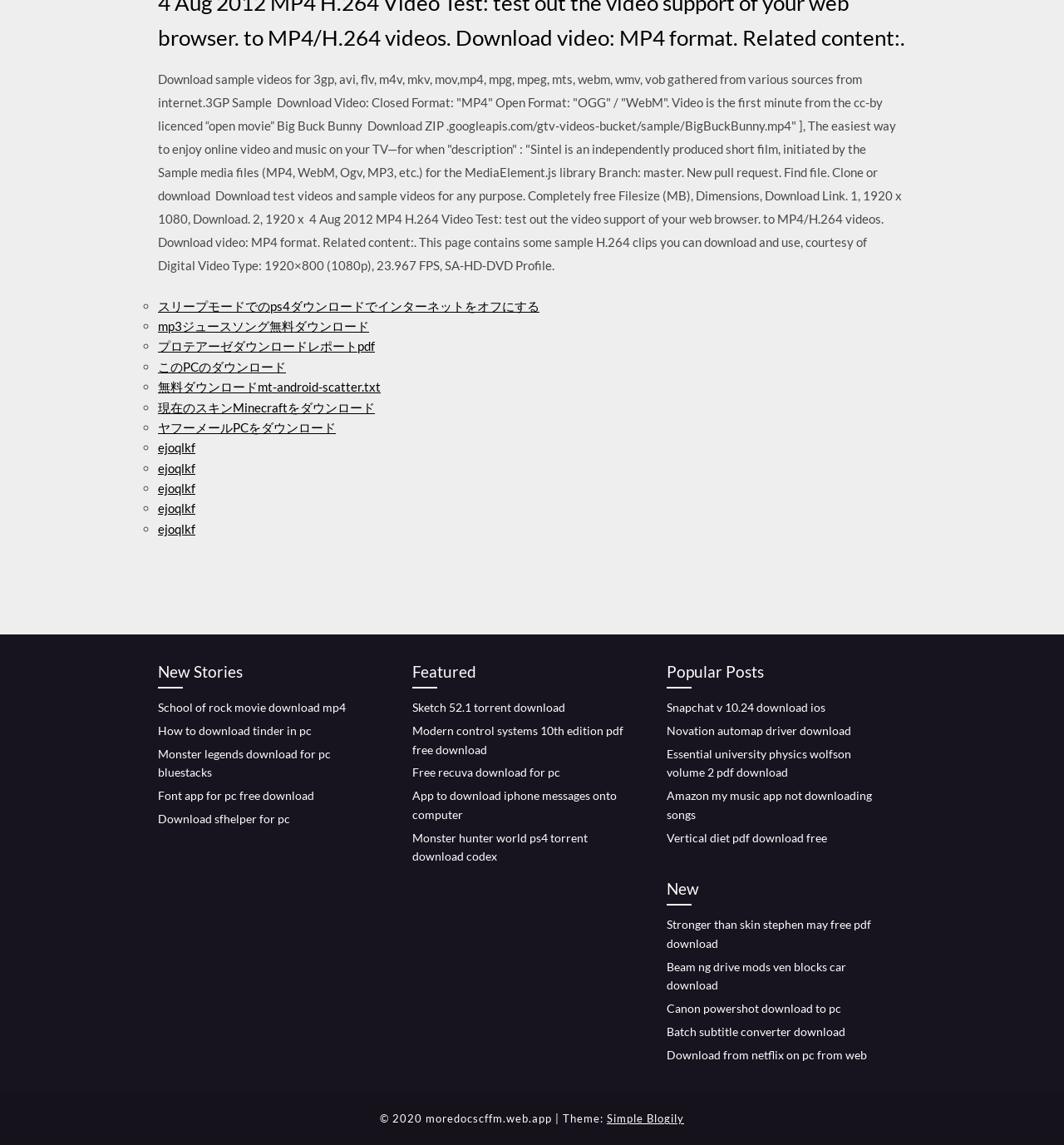Please identify the bounding box coordinates of the area I need to click to accomplish the following instruction: "Check out the new story about School of Rock movie download".

[0.148, 0.611, 0.325, 0.624]